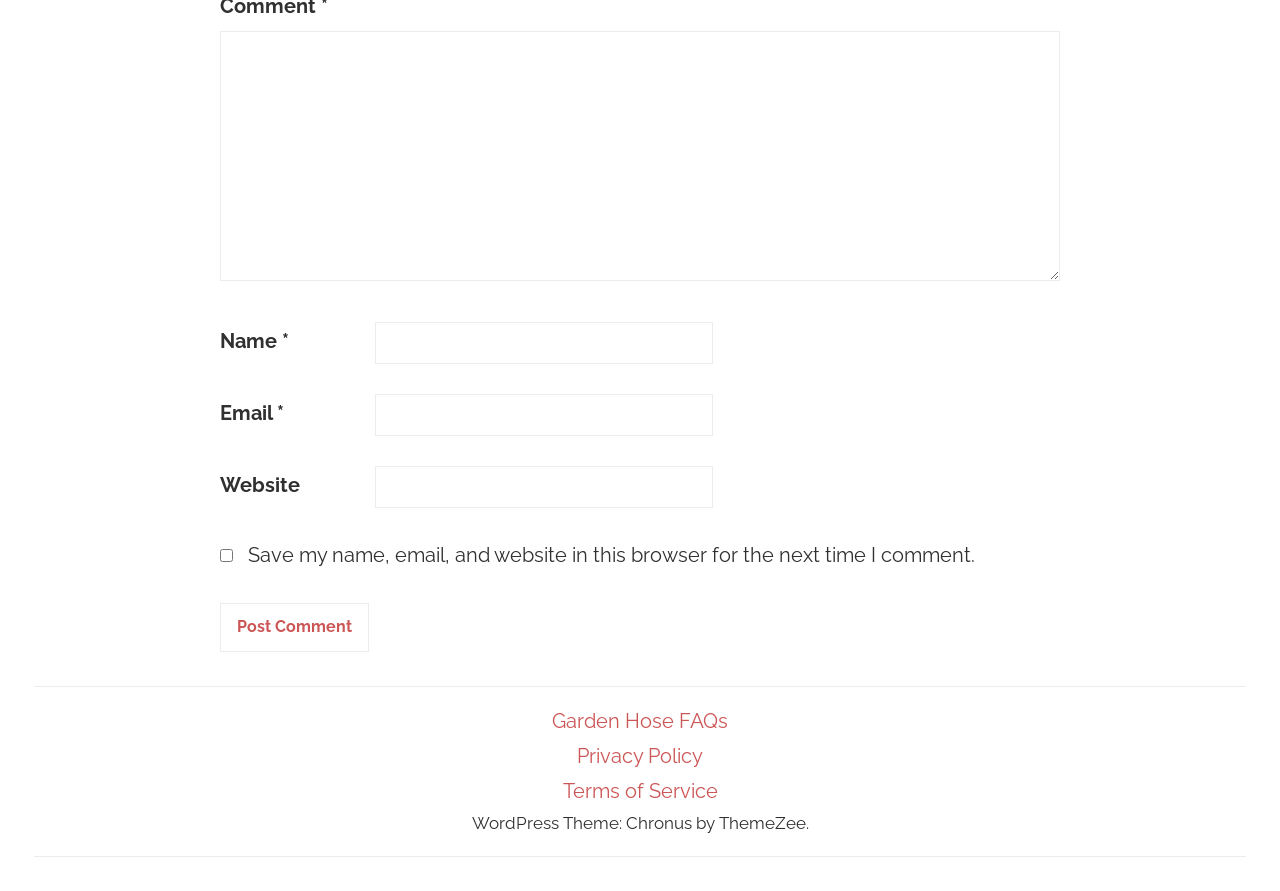Provide the bounding box coordinates of the UI element that matches the description: "Partners".

None